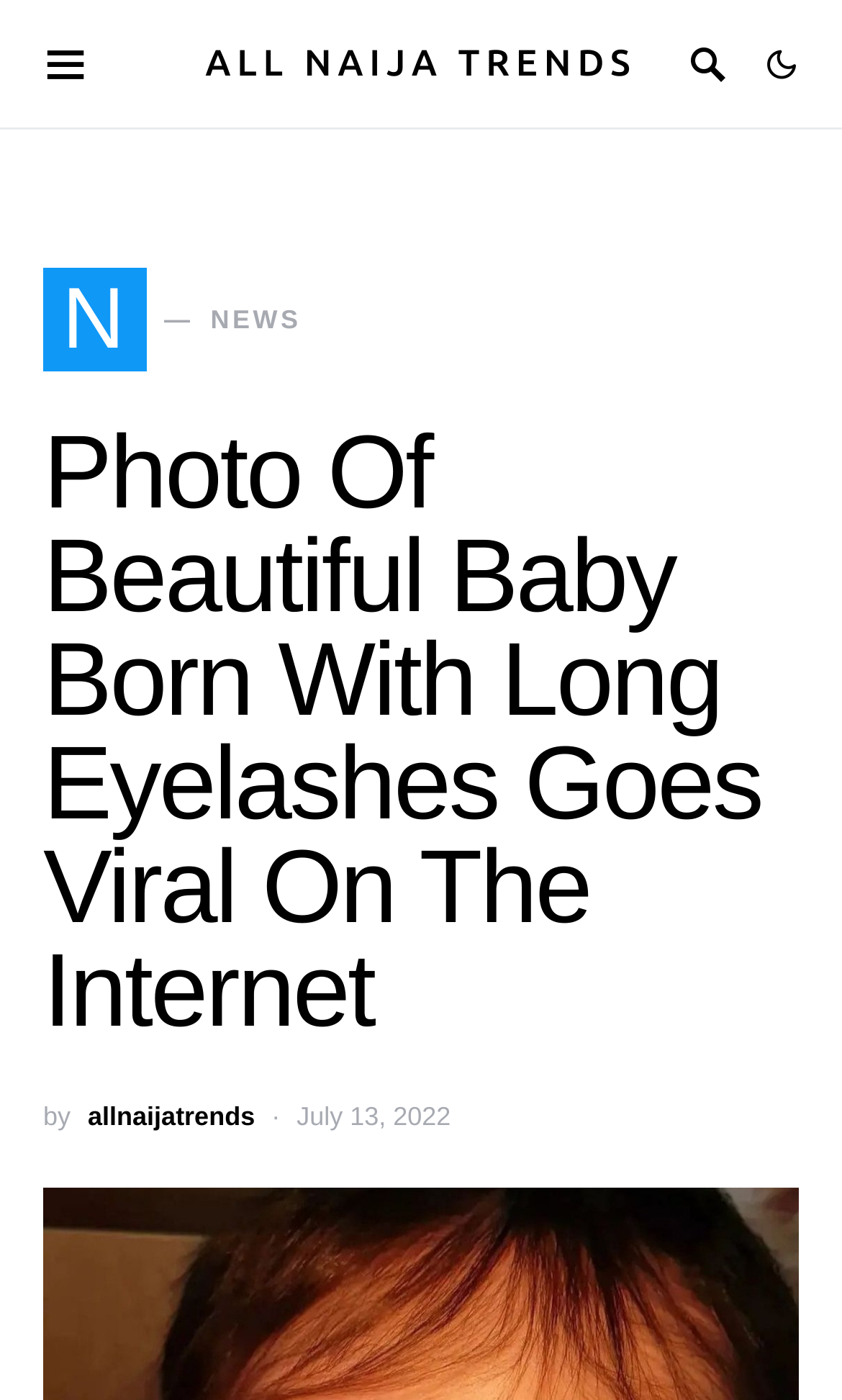What is the date of the article?
Look at the screenshot and respond with one word or a short phrase.

July 13, 2022